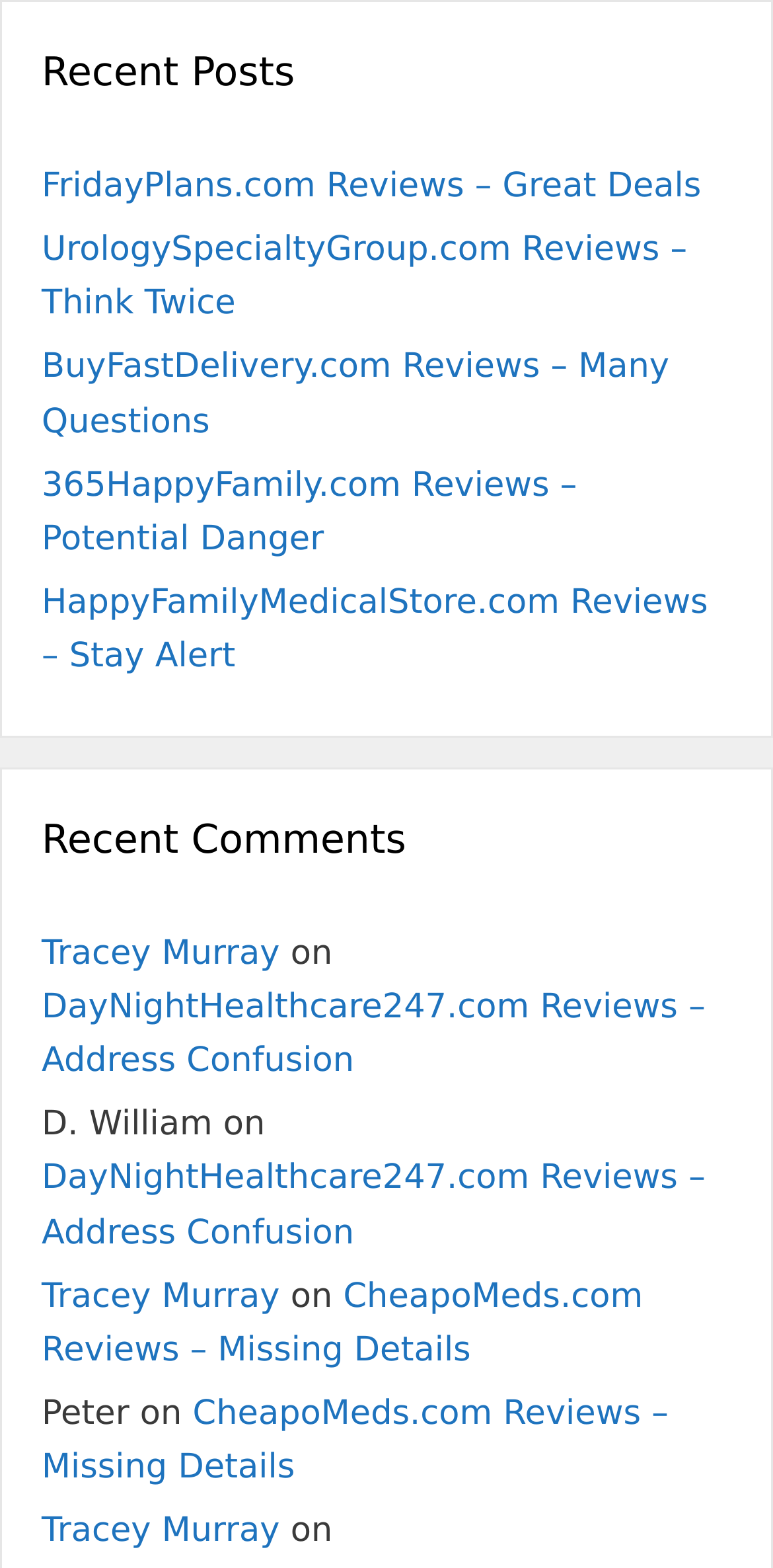What is the vertical order of the links?
Please elaborate on the answer to the question with detailed information.

By comparing the y1 and y2 coordinates of the bounding boxes, I determined the vertical order of the links. The links with smaller y1 and y2 values appear at the top, while those with larger values appear at the bottom.